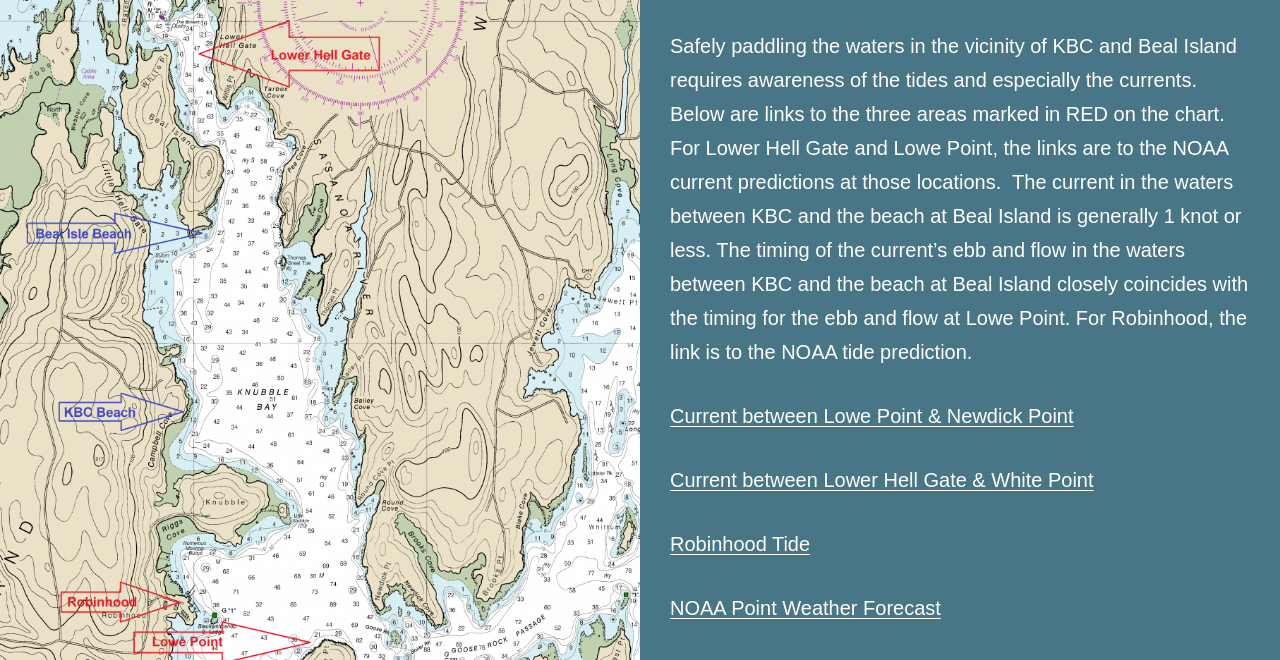Determine the bounding box coordinates (top-left x, top-left y, bottom-right x, bottom-right y) of the UI element described in the following text: NOAA Point Weather Forecast

[0.523, 0.905, 0.735, 0.938]